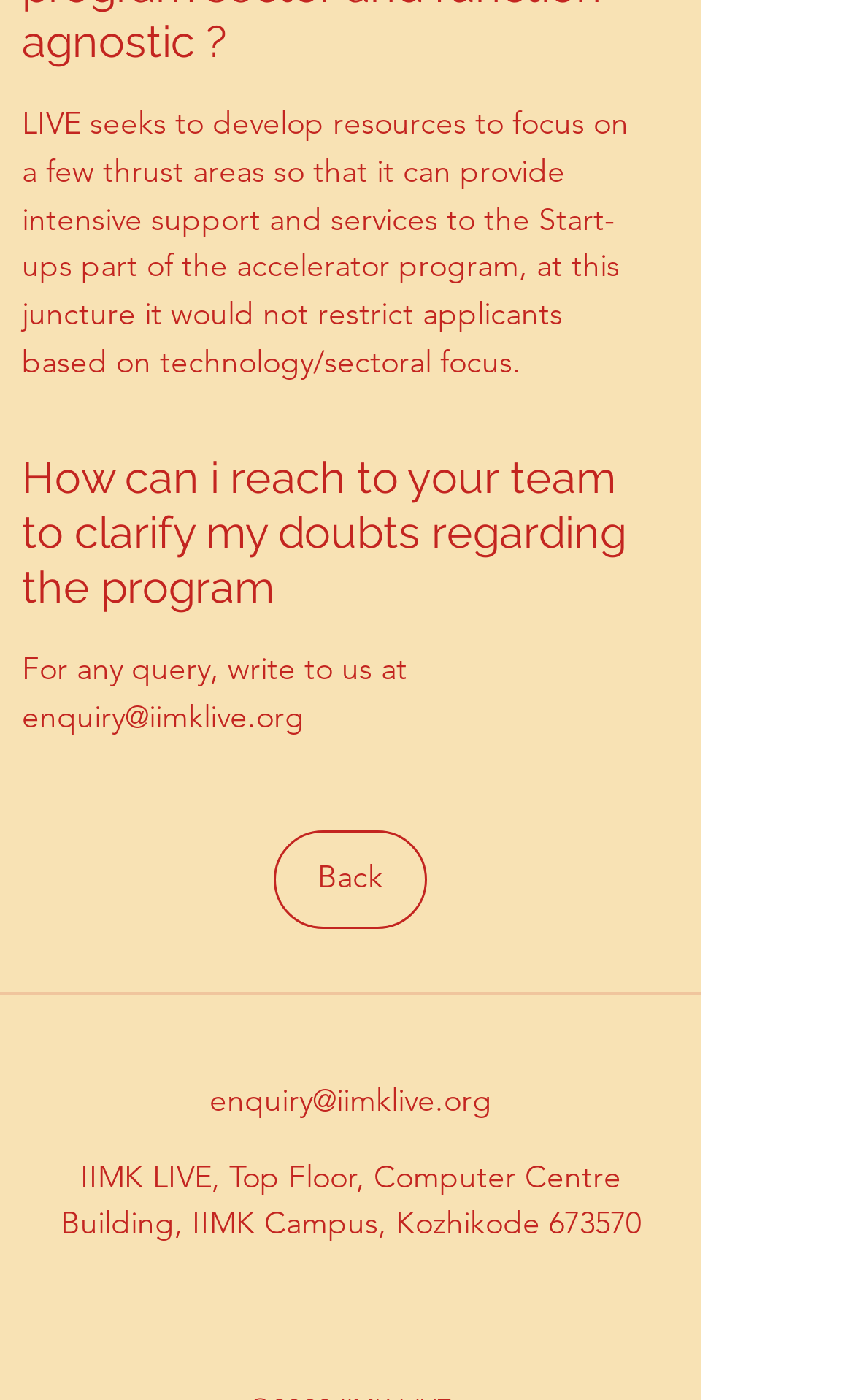Bounding box coordinates are to be given in the format (top-left x, top-left y, bottom-right x, bottom-right y). All values must be floating point numbers between 0 and 1. Provide the bounding box coordinate for the UI element described as: aria-label="Twitter"

[0.192, 0.927, 0.244, 0.958]